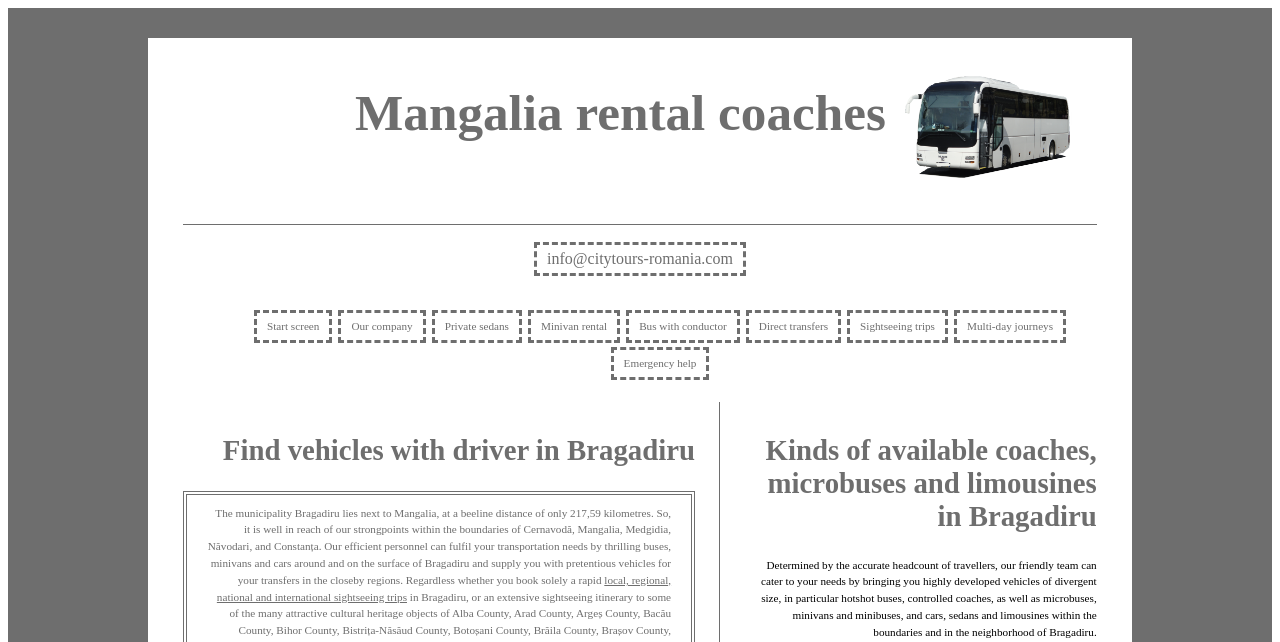Using the details from the image, please elaborate on the following question: What services are offered by the company?

The webpage mentions 'Find vehicles with driver in Bragadiru' and 'local, regional, national and international sightseeing trips', which suggests that the company offers transportation services and sightseeing trips.